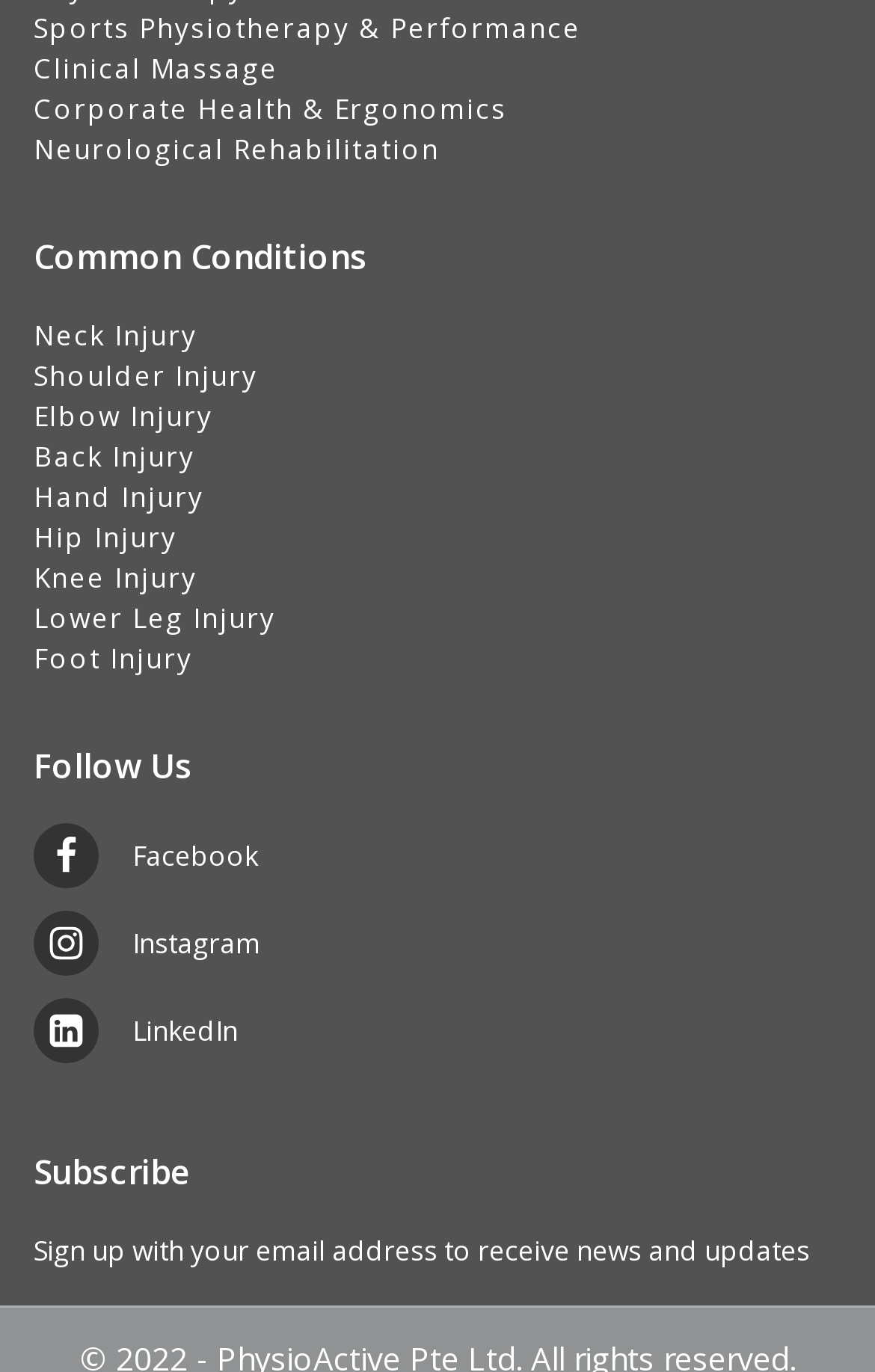Can you pinpoint the bounding box coordinates for the clickable element required for this instruction: "Follow on Facebook"? The coordinates should be four float numbers between 0 and 1, i.e., [left, top, right, bottom].

[0.038, 0.6, 0.295, 0.648]